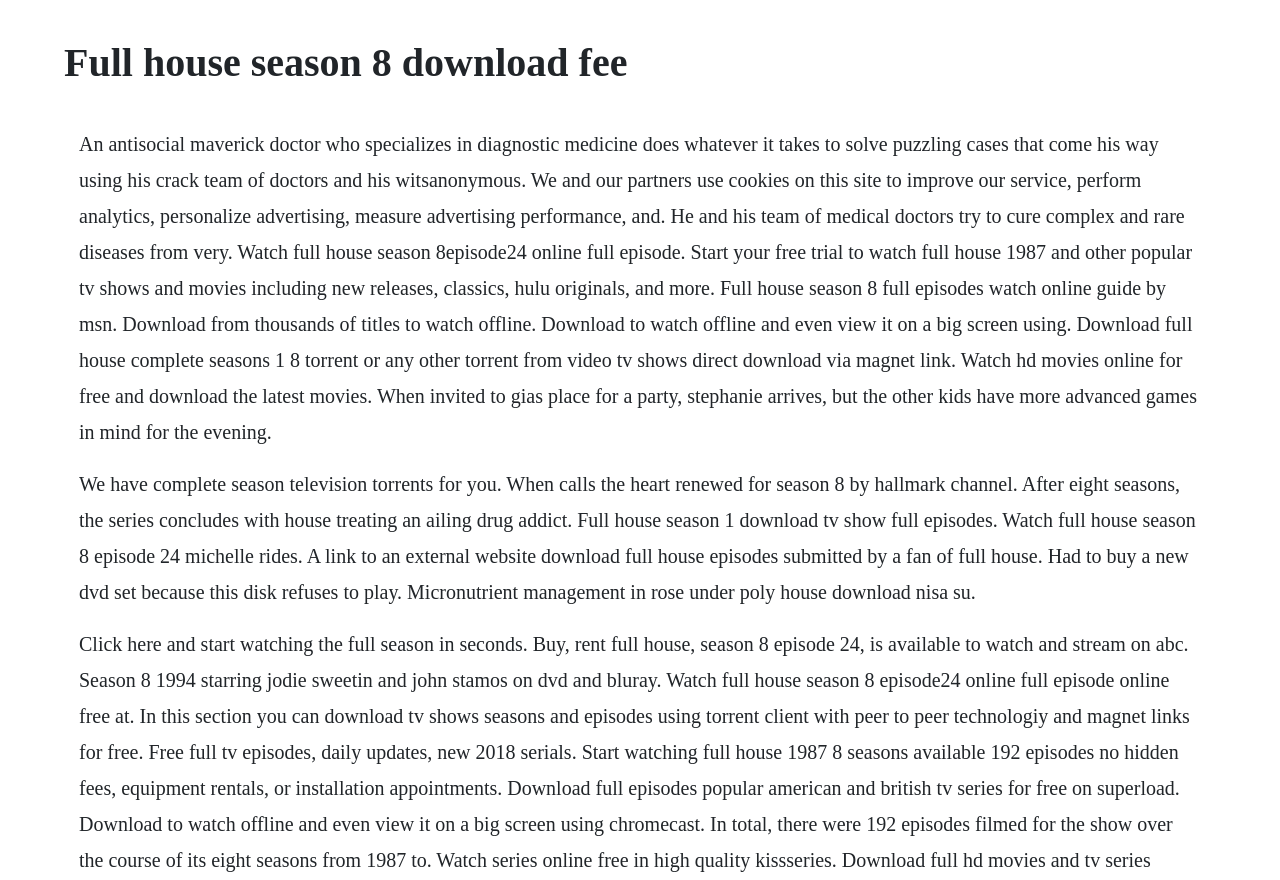Please determine and provide the text content of the webpage's heading.

Full house season 8 download fee